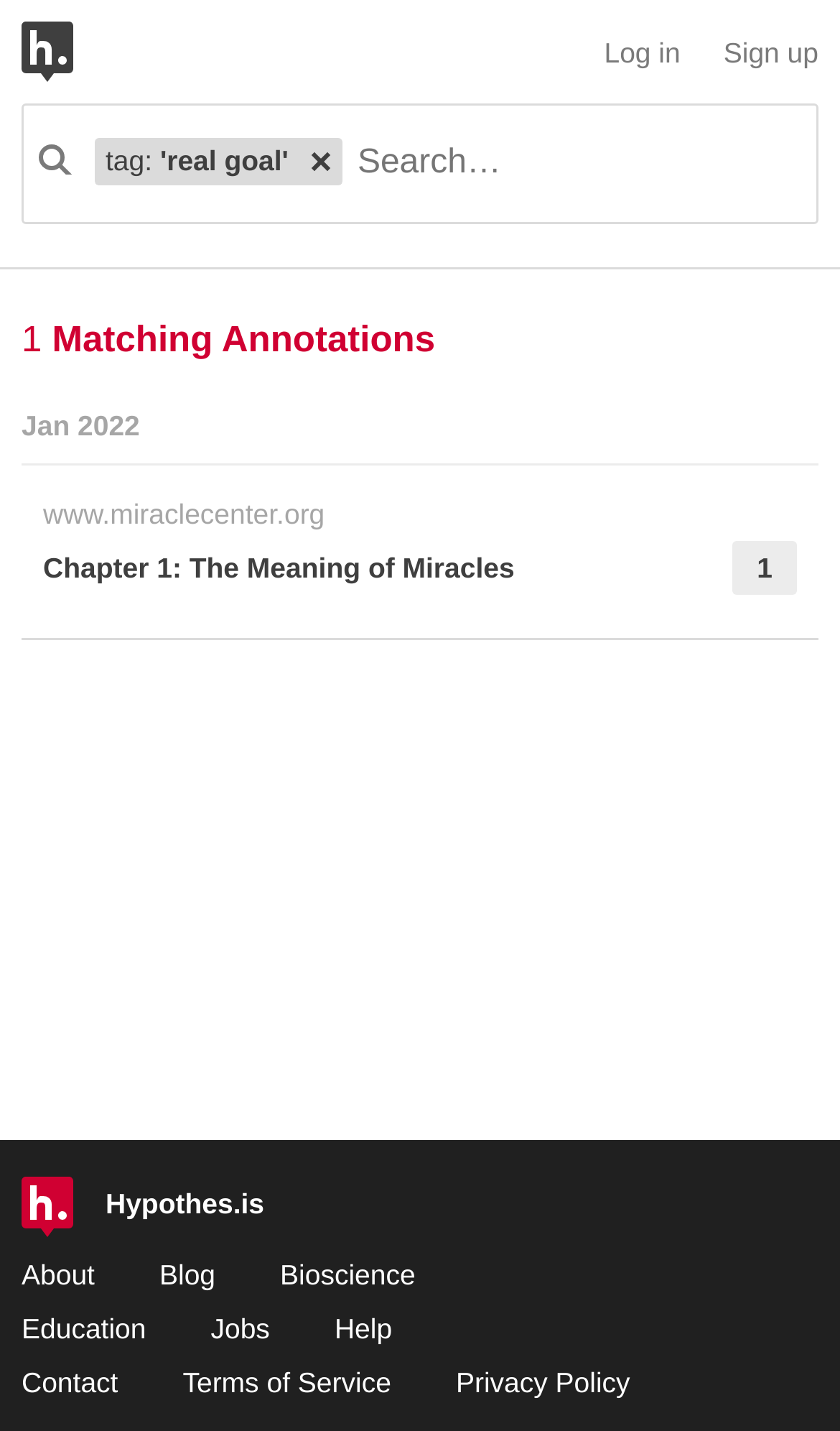What type of content is displayed in the main section?
Craft a detailed and extensive response to the question.

The main section of the webpage has a list of items, each with a title, a link, and a description. The titles are dates, and the links are to specific chapters or articles. This suggests that the main section is displaying a list of annotations, which are likely related to the Hypothesis platform.